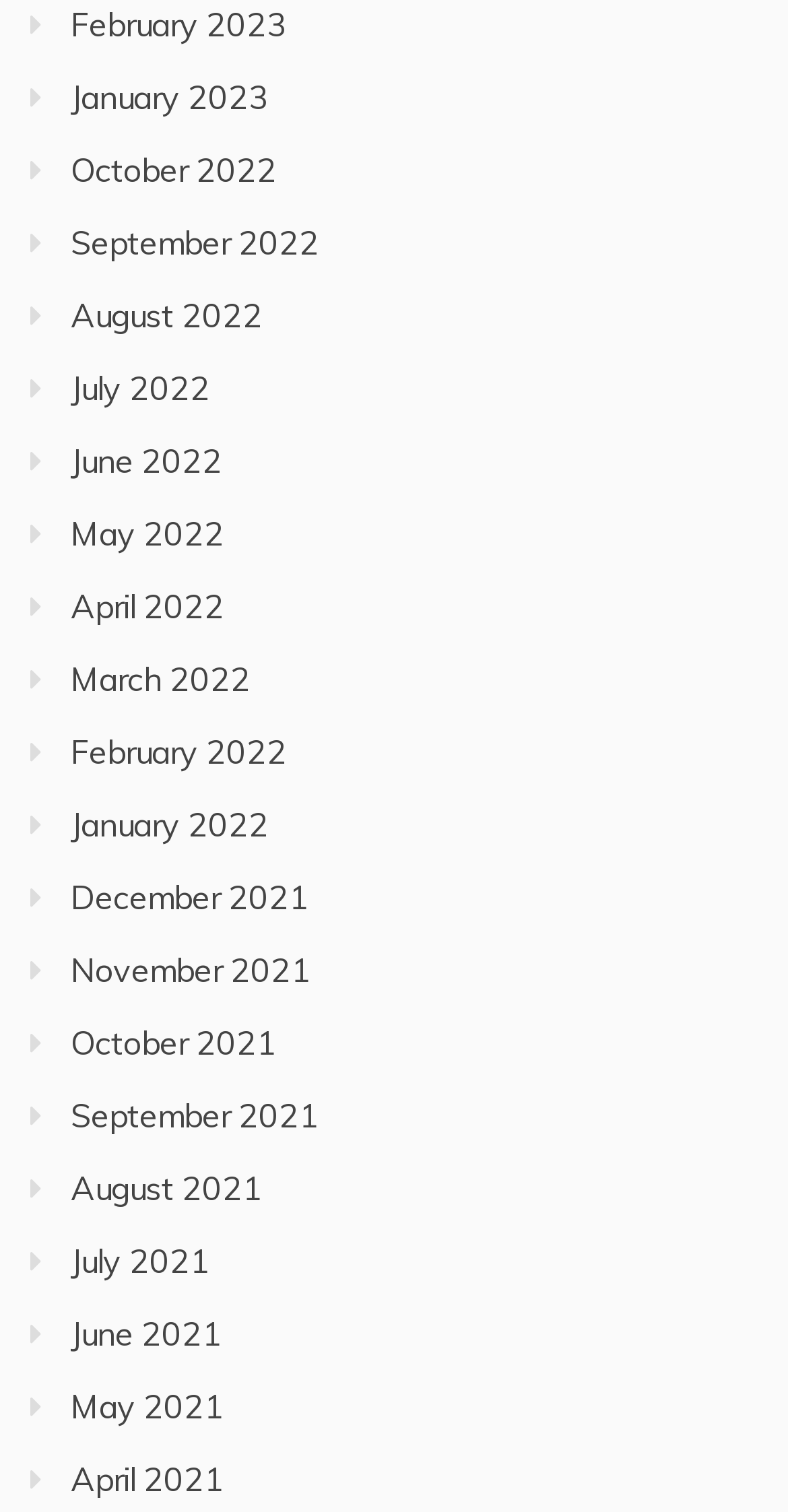Refer to the screenshot and answer the following question in detail:
What is the earliest month listed?

By examining the list of links, I can see that the earliest month listed is 'April 2021', which is the last link in the list.